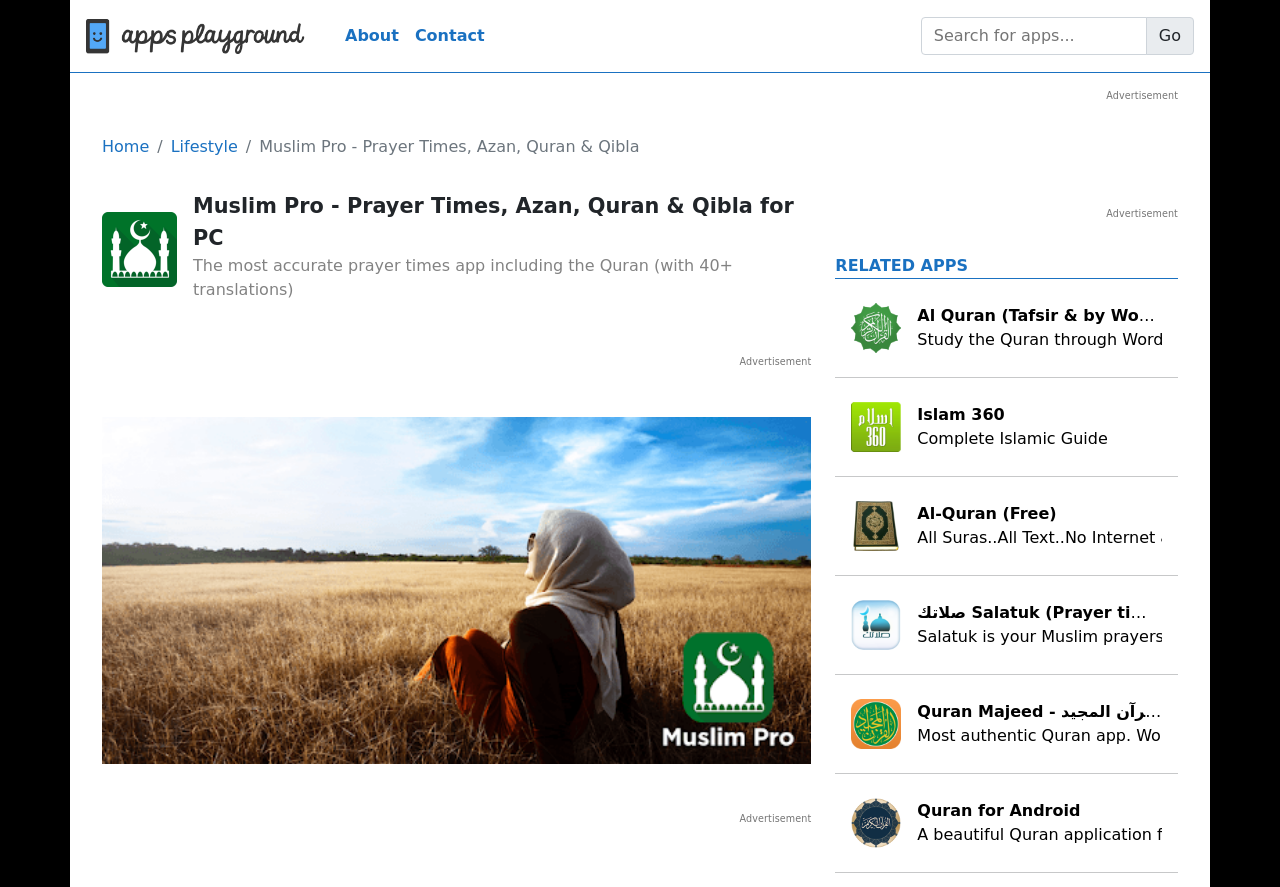Please identify the bounding box coordinates of the clickable region that I should interact with to perform the following instruction: "Click the 'Islam 360' app". The coordinates should be expressed as four float numbers between 0 and 1, i.e., [left, top, right, bottom].

[0.653, 0.453, 0.92, 0.509]